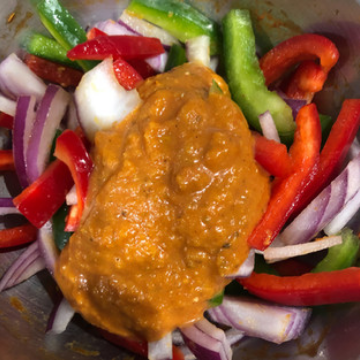Elaborate on all the key elements and details present in the image.

The image showcases a vibrant and colorful assortment of fresh vegetables mixed together in a bowl. At the center, a rich, orange masala paste is prominently displayed, indicating its use as a flavor base for the dish. Surrounding the paste are slices of red and green bell peppers, crimson red onions, and other vegetables, all chopped and ready for preparation. The textures of the vegetables contrast beautifully with the smooth consistency of the masala. This medley suggests an enticing and aromatic dish in the making, likely inspired by Indian cuisine. The overall presentation is not only appetizing but also highlights the use of fresh ingredients essential for creating a flavorful meal.